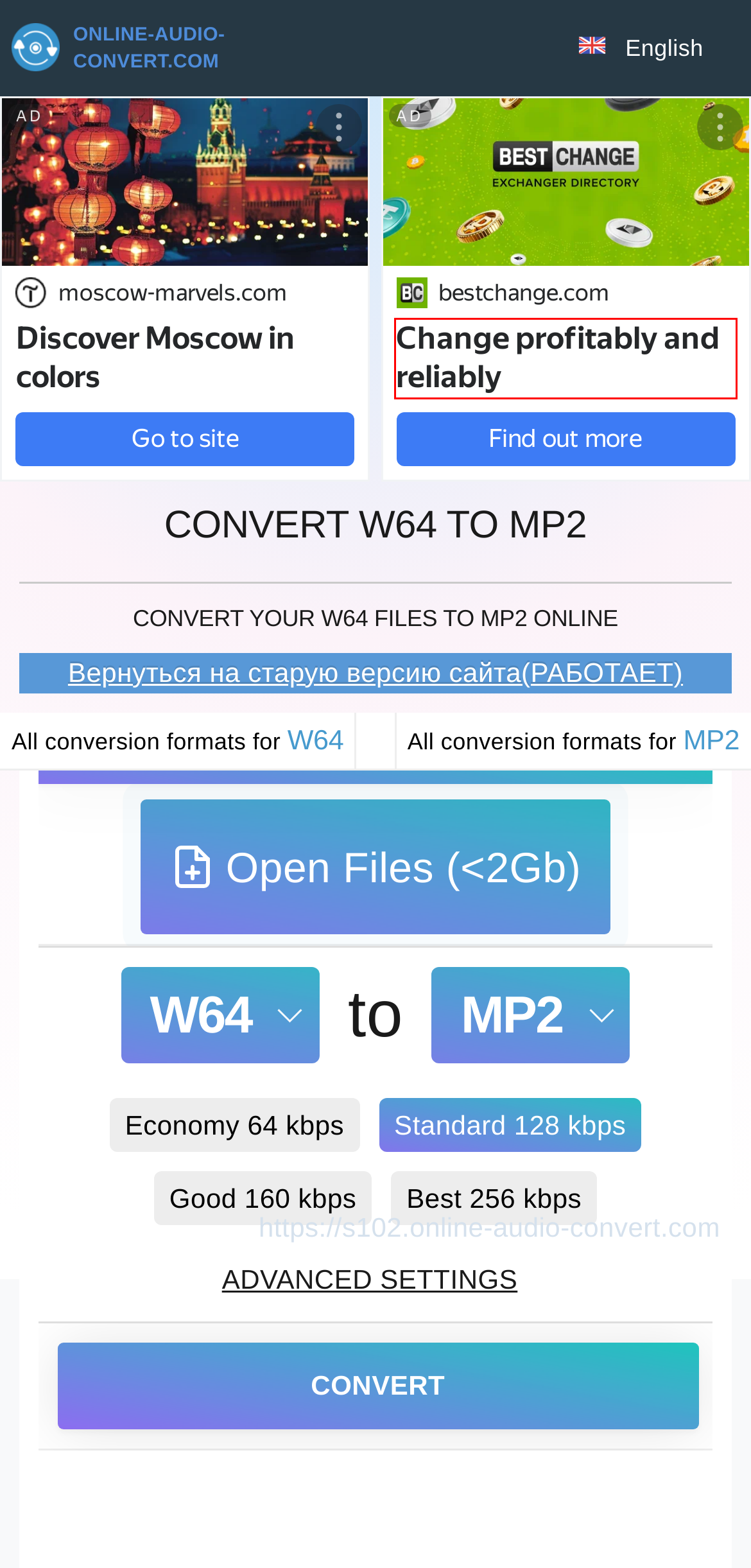You are provided with a screenshot of a webpage where a red rectangle bounding box surrounds an element. Choose the description that best matches the new webpage after clicking the element in the red bounding box. Here are the choices:
A. Online Audio Converter - Сonvert audio files to MP3 and iPhone Ringtones
B. ‎App Store: Аффирмации и мотивация: 7 Days
C. Increasing Circularity for Agricultural Films - Extrusion
D. Solar Dubai Tour — Экскурсии по пустыням ОАЭ
E. Дизайн интерьера под ключ, Дизайн студия в Ростове-на-Дону EFFIROOM
F. Buy crypto and e-money in vetted exchangers
G. О Нас — Solar Dubai Tour
H. Moscow Marvels

F